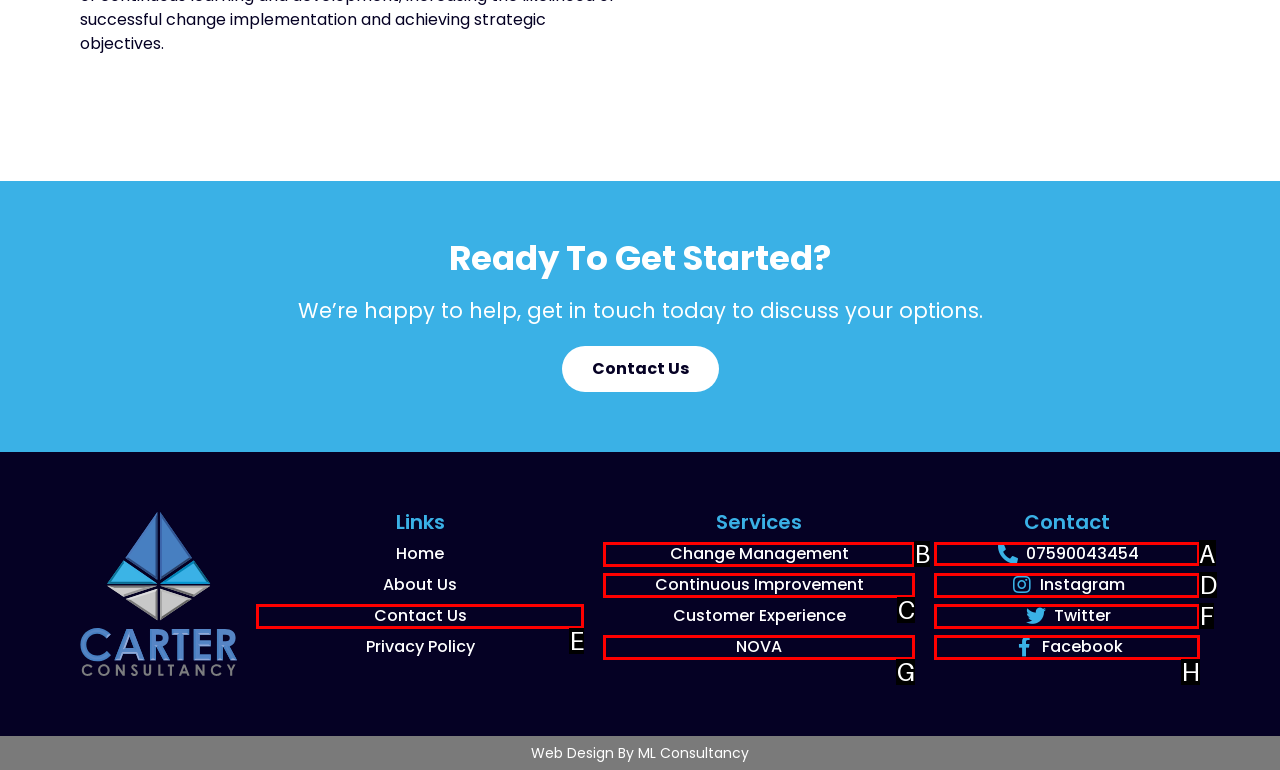Determine the letter of the element you should click to carry out the task: Call the phone number
Answer with the letter from the given choices.

A